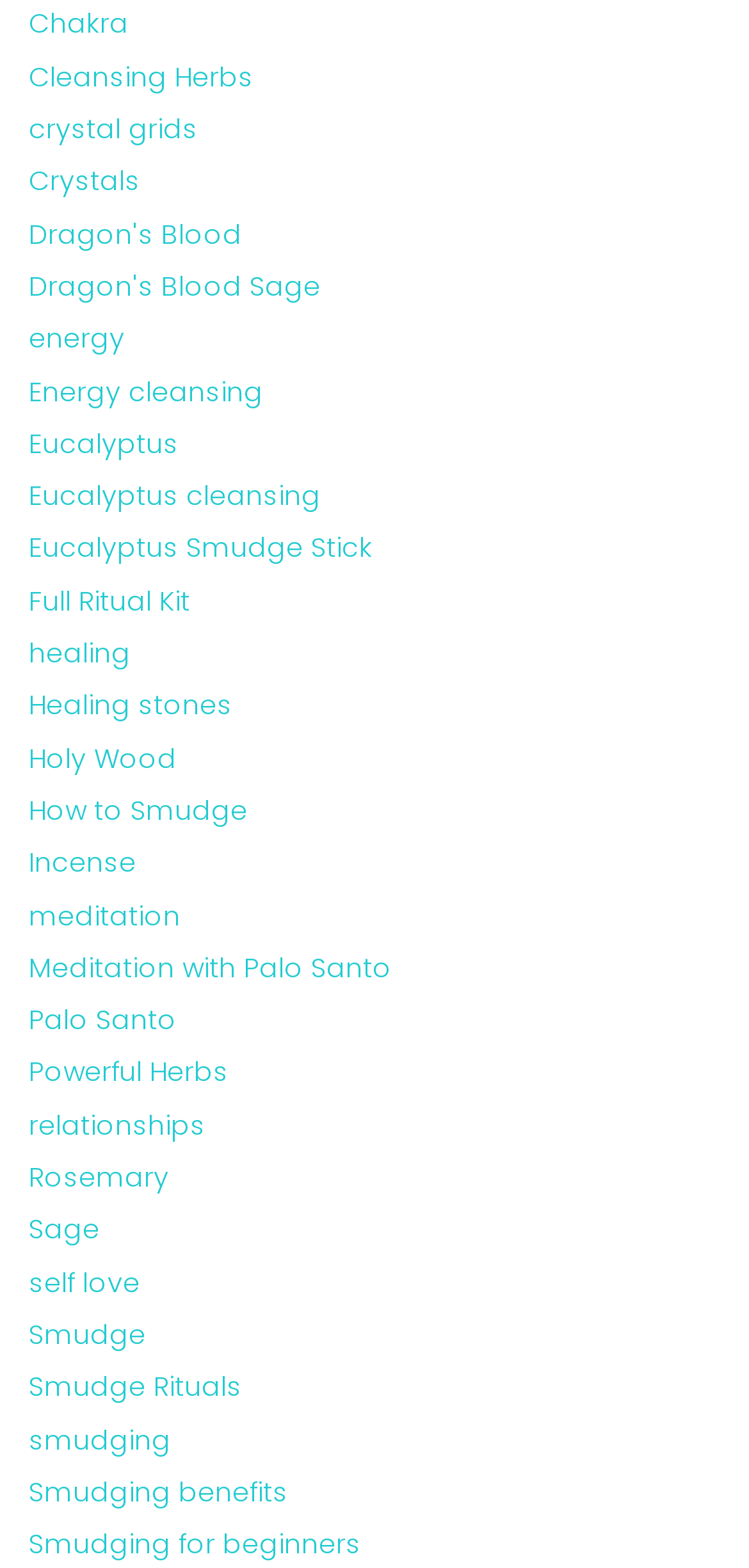Please examine the image and answer the question with a detailed explanation:
What is the relationship between Palo Santo and meditation?

The link 'Meditation with Palo Santo' implies that Palo Santo is used in meditation practices, possibly for its calming or spiritual properties.